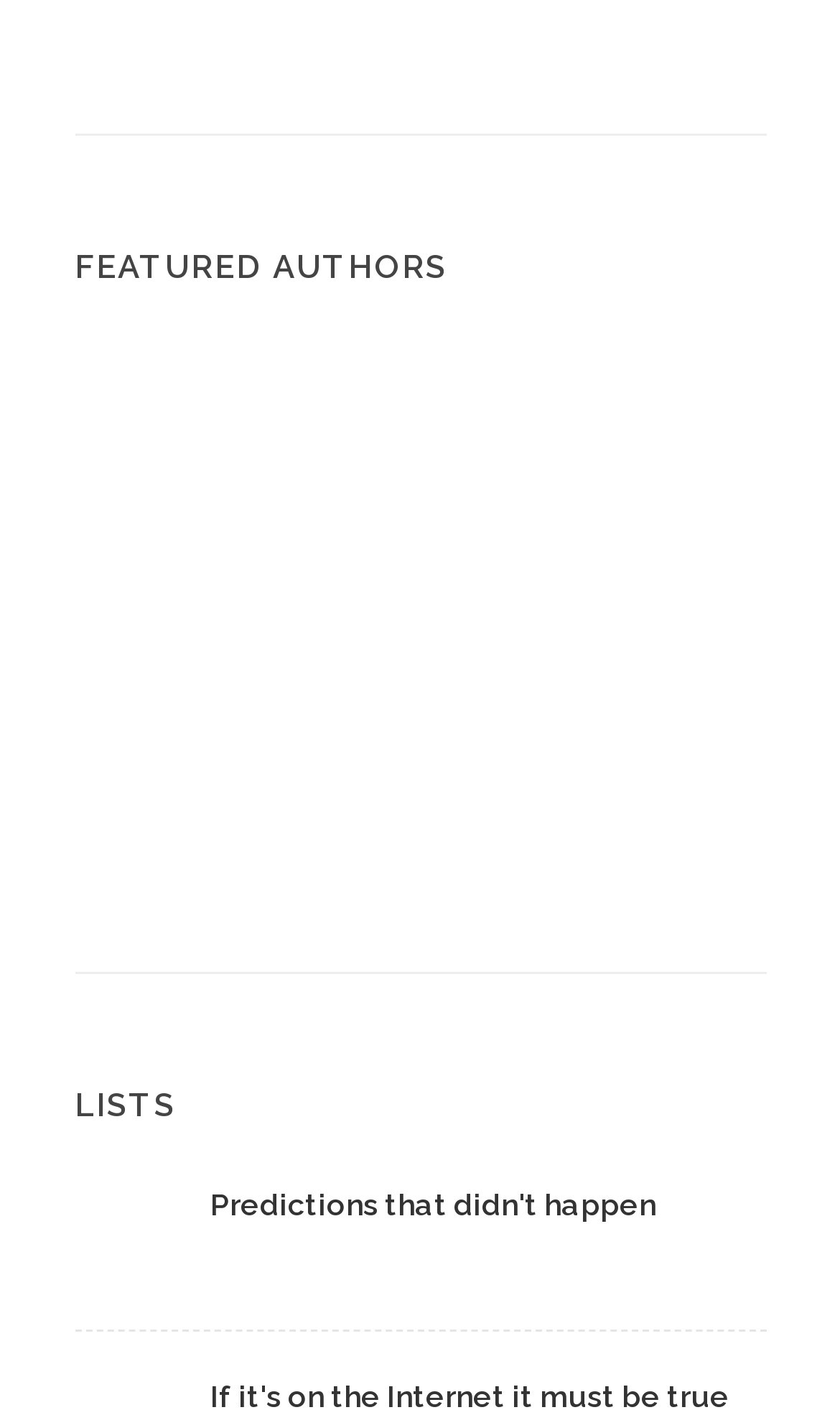Using the webpage screenshot, find the UI element described by alt="Dante Alighieri". Provide the bounding box coordinates in the format (top-left x, top-left y, bottom-right x, bottom-right y), ensuring all values are floating point numbers between 0 and 1.

[0.499, 0.245, 0.704, 0.366]